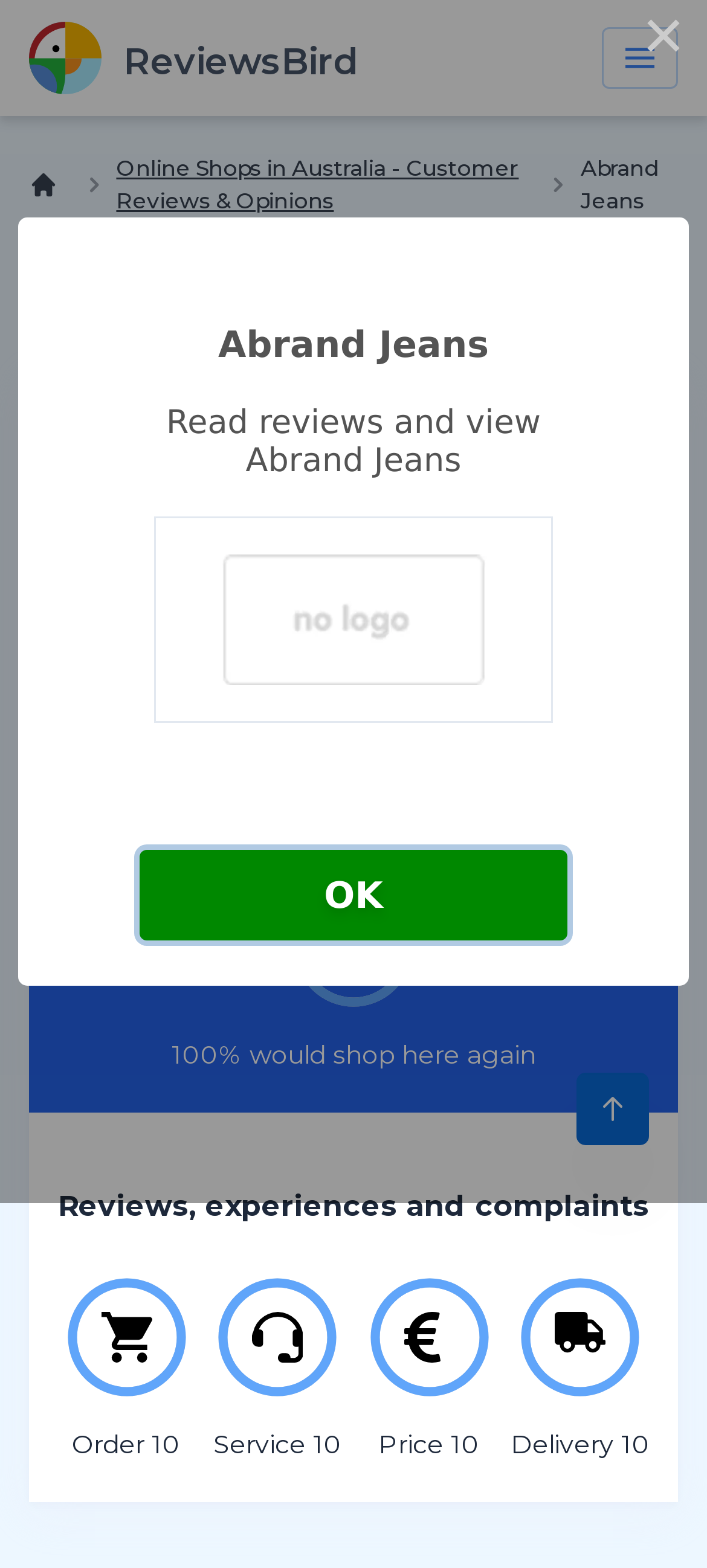Can you pinpoint the bounding box coordinates for the clickable element required for this instruction: "Click the View link"? The coordinates should be four float numbers between 0 and 1, i.e., [left, top, right, bottom].

[0.113, 0.415, 0.887, 0.466]